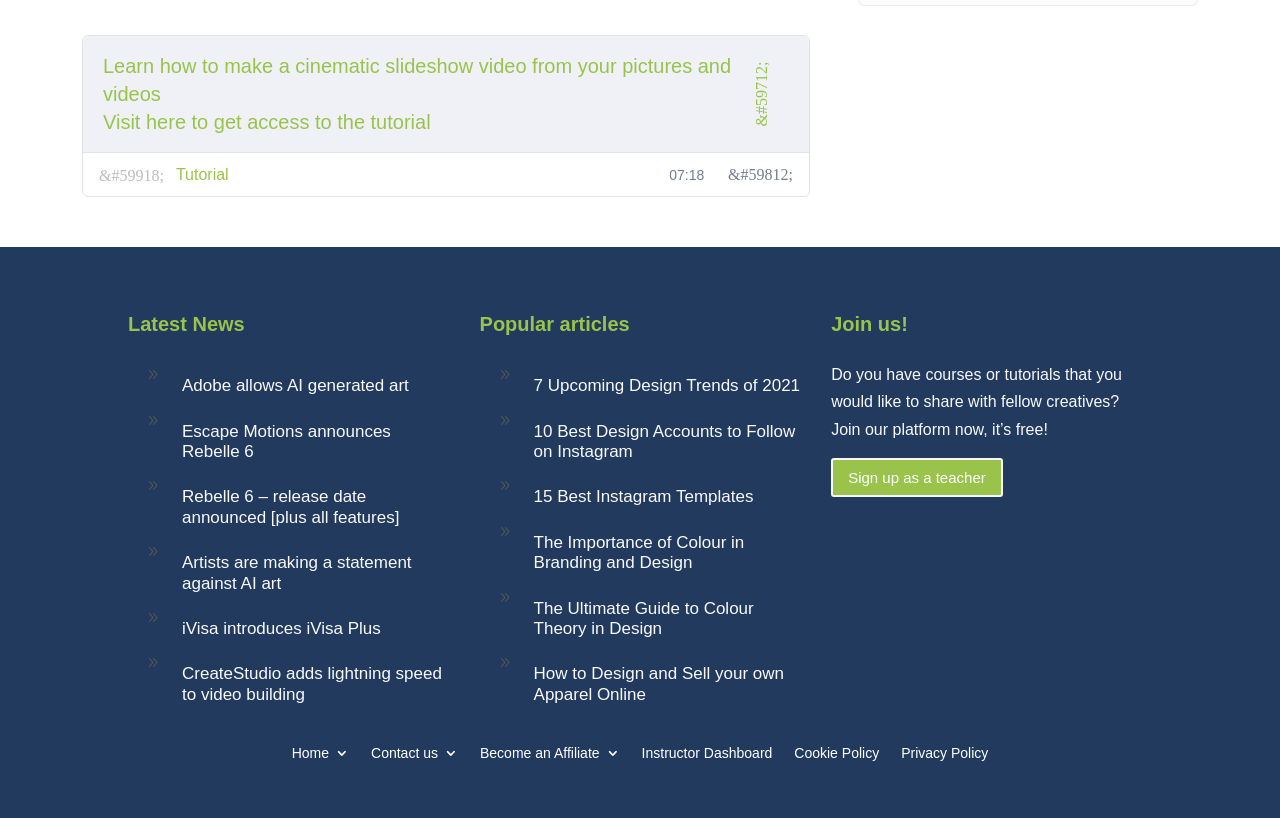Can you show the bounding box coordinates of the region to click on to complete the task described in the instruction: "Sign up as a teacher"?

[0.649, 0.56, 0.783, 0.607]